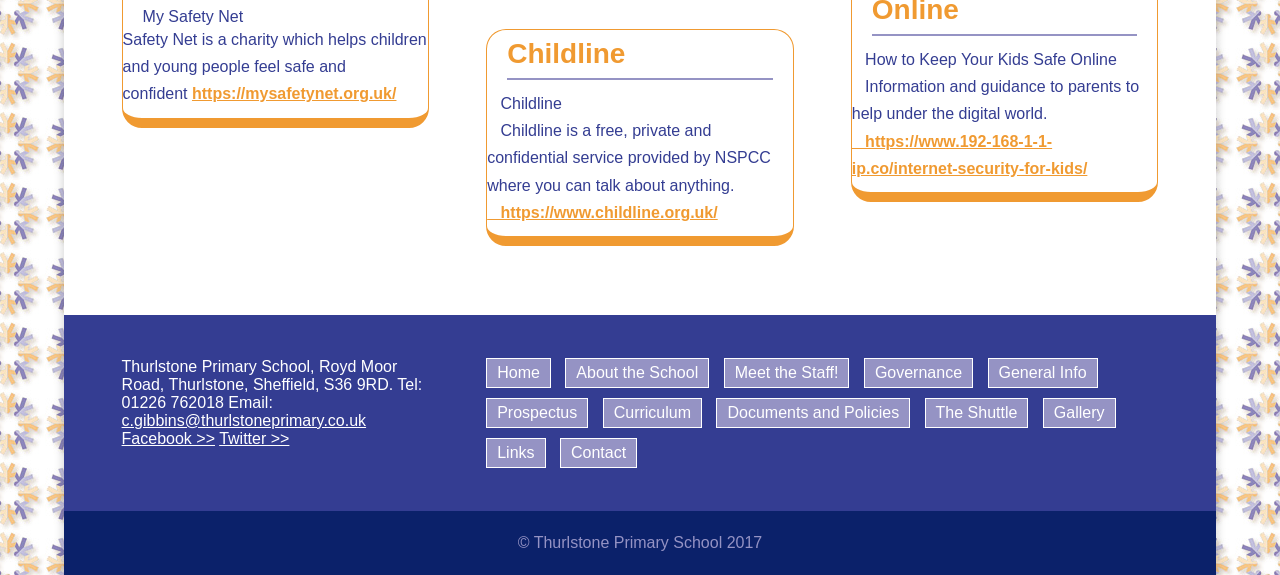Please find the bounding box coordinates of the element that needs to be clicked to perform the following instruction: "contact Thurlstone Primary School via email". The bounding box coordinates should be four float numbers between 0 and 1, represented as [left, top, right, bottom].

[0.095, 0.717, 0.286, 0.746]